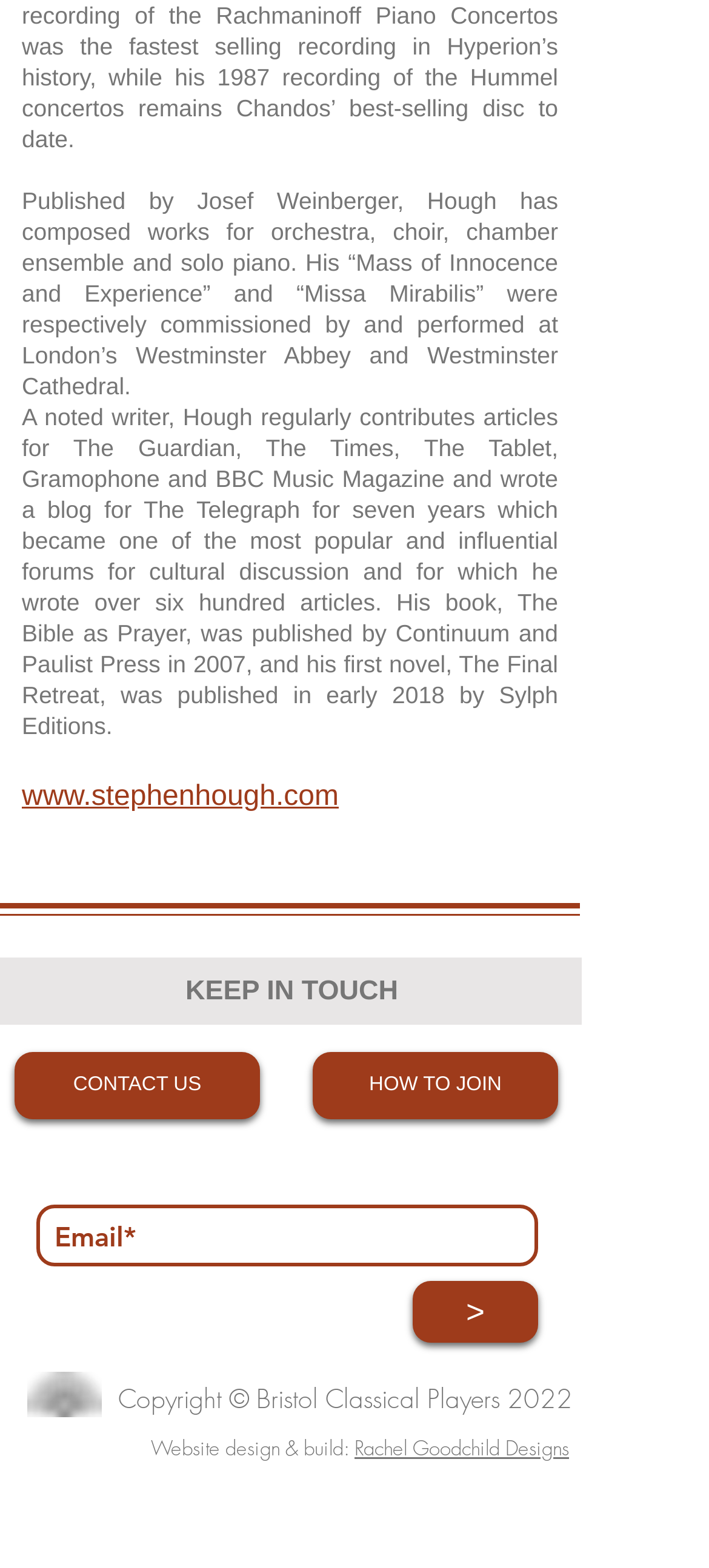Find the bounding box coordinates for the area that must be clicked to perform this action: "check the website's copyright information".

[0.167, 0.881, 0.808, 0.903]